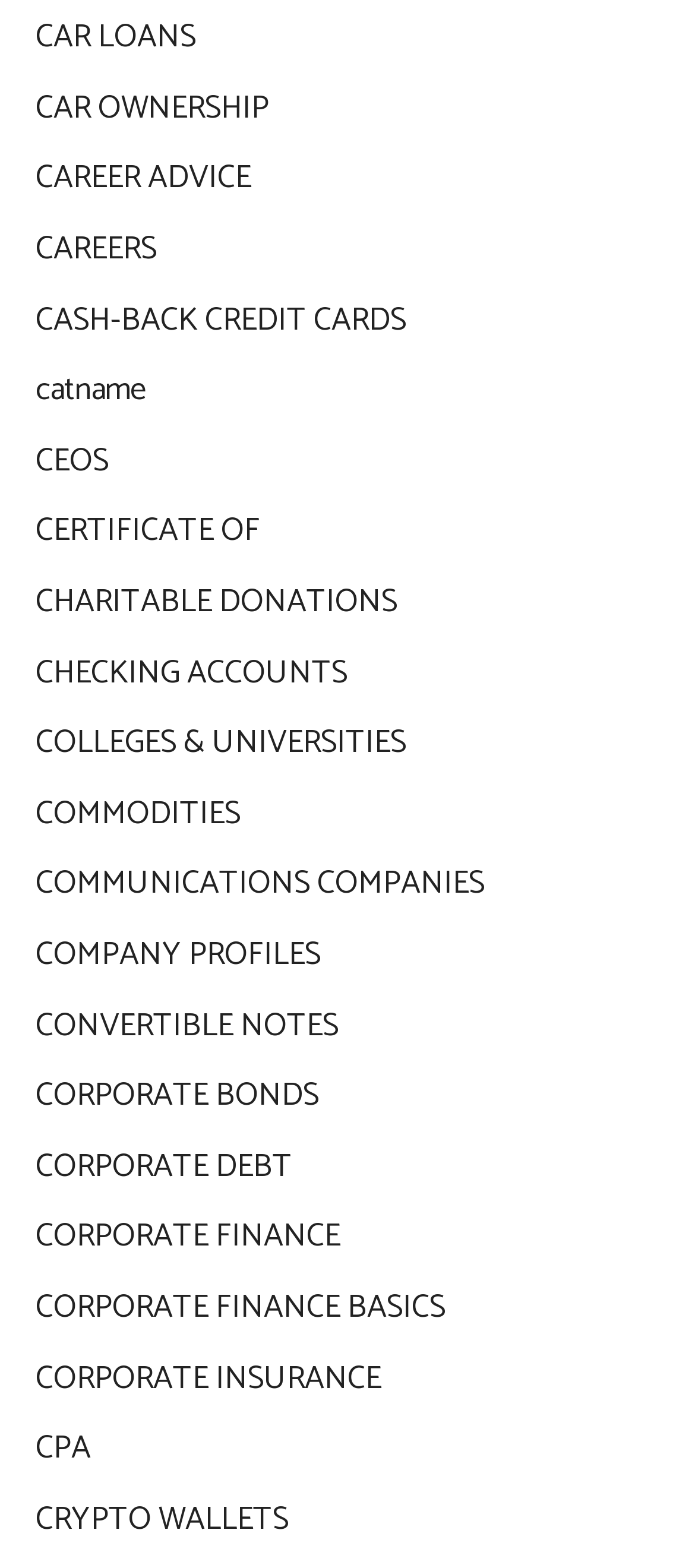Please find the bounding box coordinates of the element that you should click to achieve the following instruction: "Learn about corporate finance". The coordinates should be presented as four float numbers between 0 and 1: [left, top, right, bottom].

[0.051, 0.772, 0.49, 0.806]